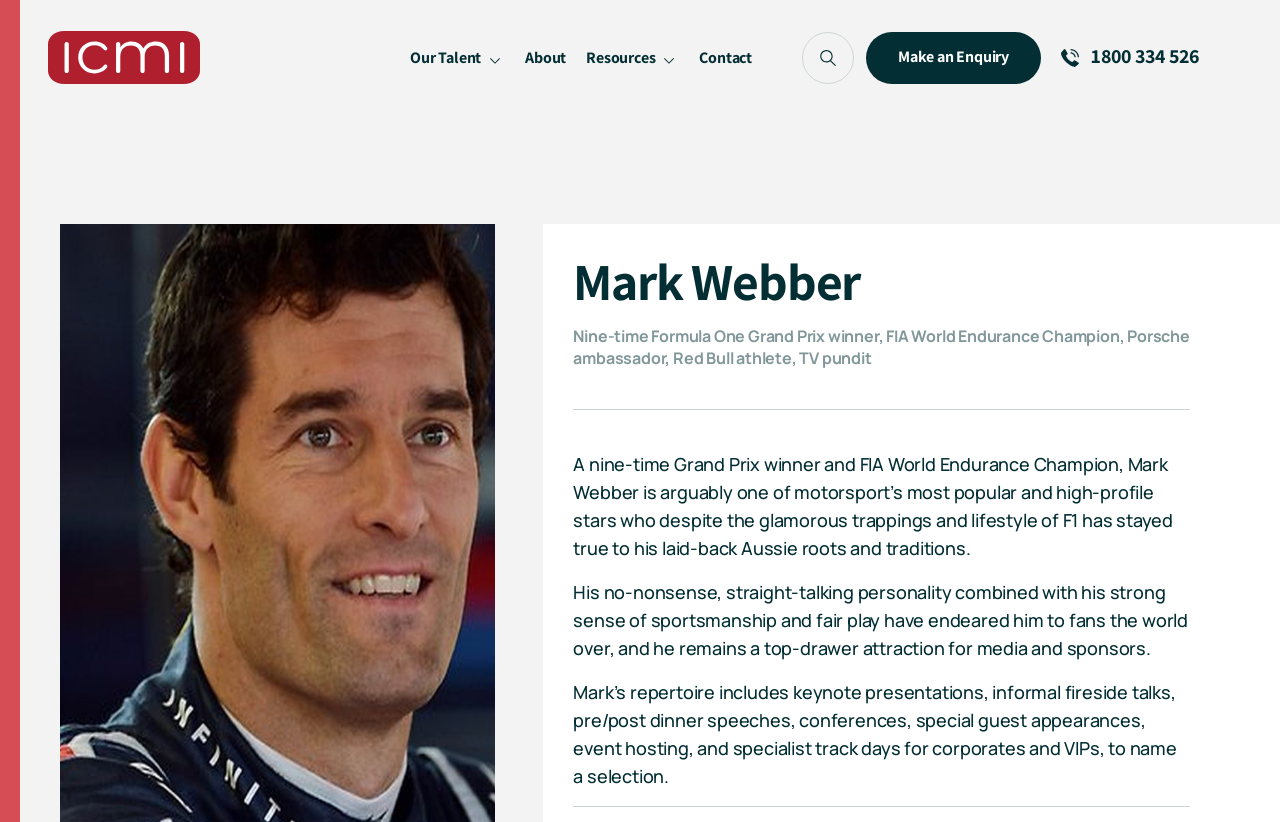Provide a short answer using a single word or phrase for the following question: 
What is the orientation of the menubar?

Horizontal